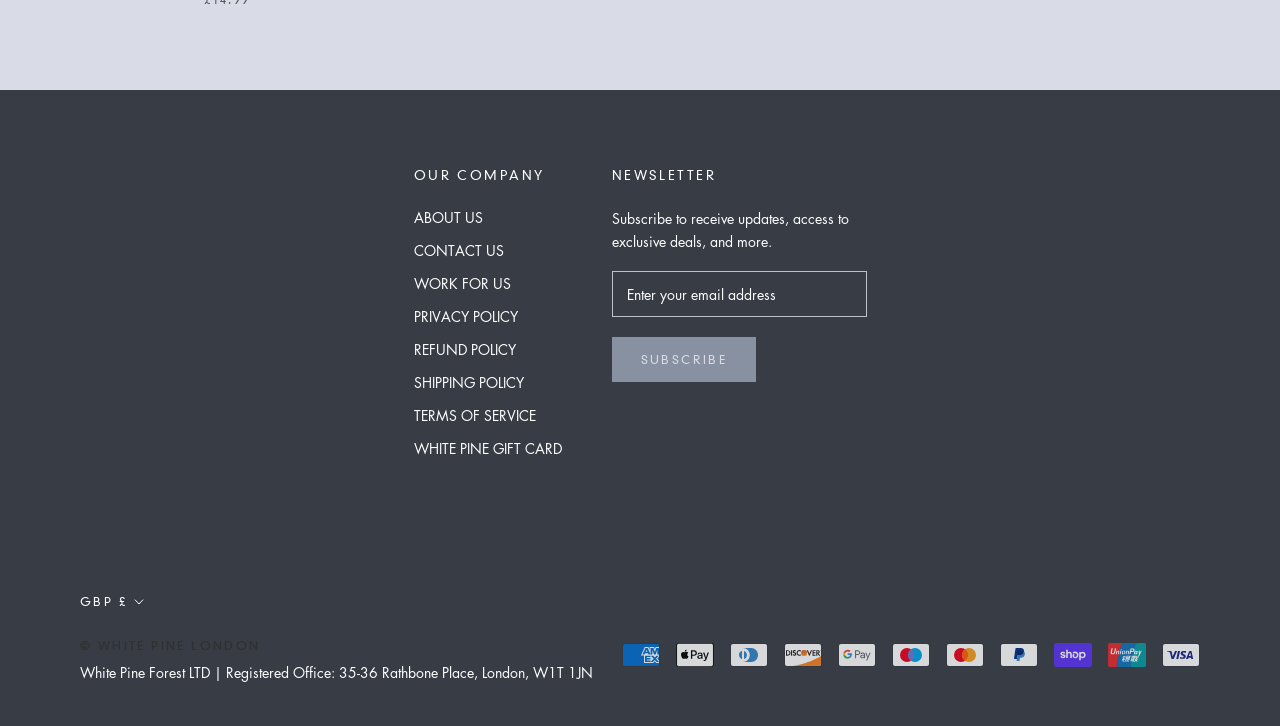Please determine the bounding box coordinates for the element that should be clicked to follow these instructions: "Change currency".

[0.062, 0.812, 0.113, 0.845]